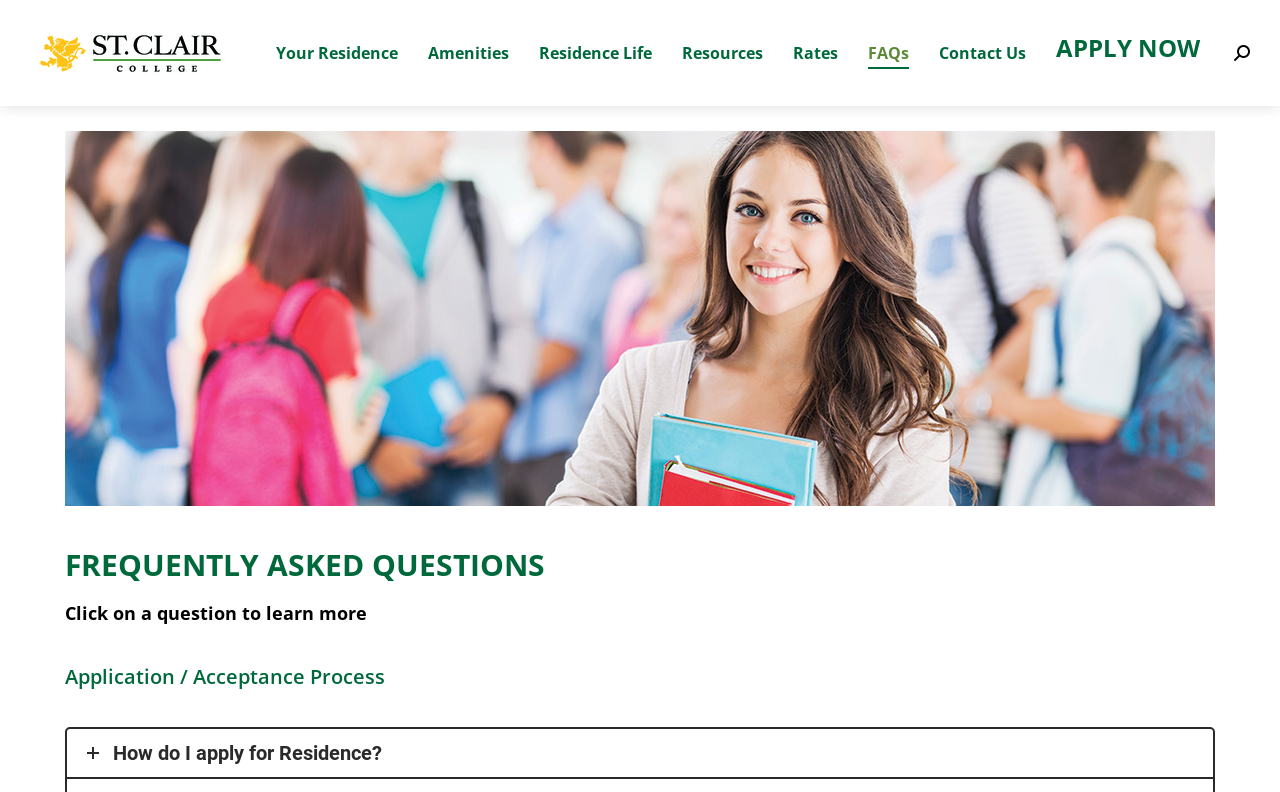Using the element description provided, determine the bounding box coordinates in the format (top-left x, top-left y, bottom-right x, bottom-right y). Ensure that all values are floating point numbers between 0 and 1. Element description: parent_node: St. Clair College Residence

[0.0, 0.0, 0.203, 0.134]